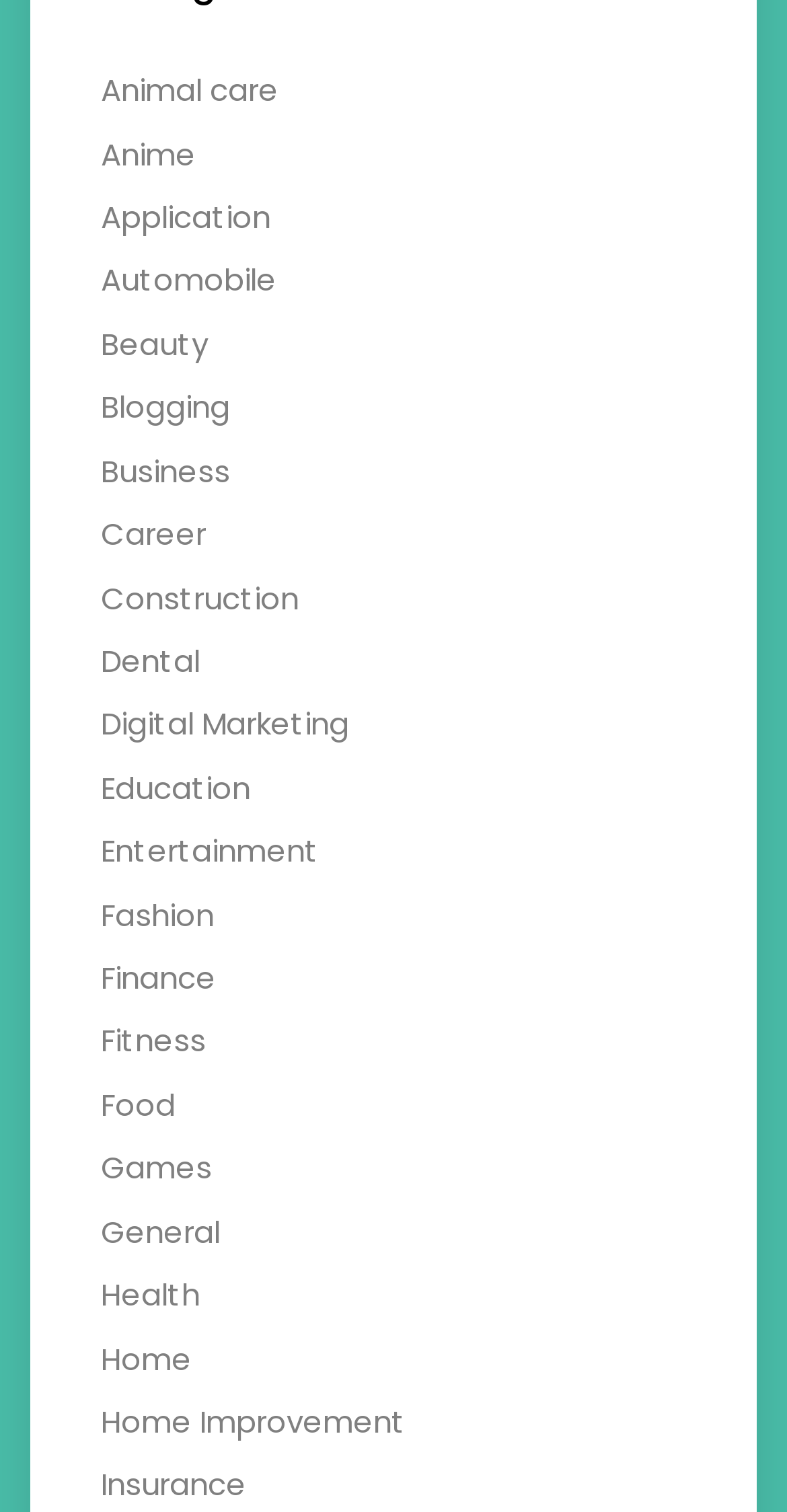Use a single word or phrase to answer the question: How many categories are listed?

27